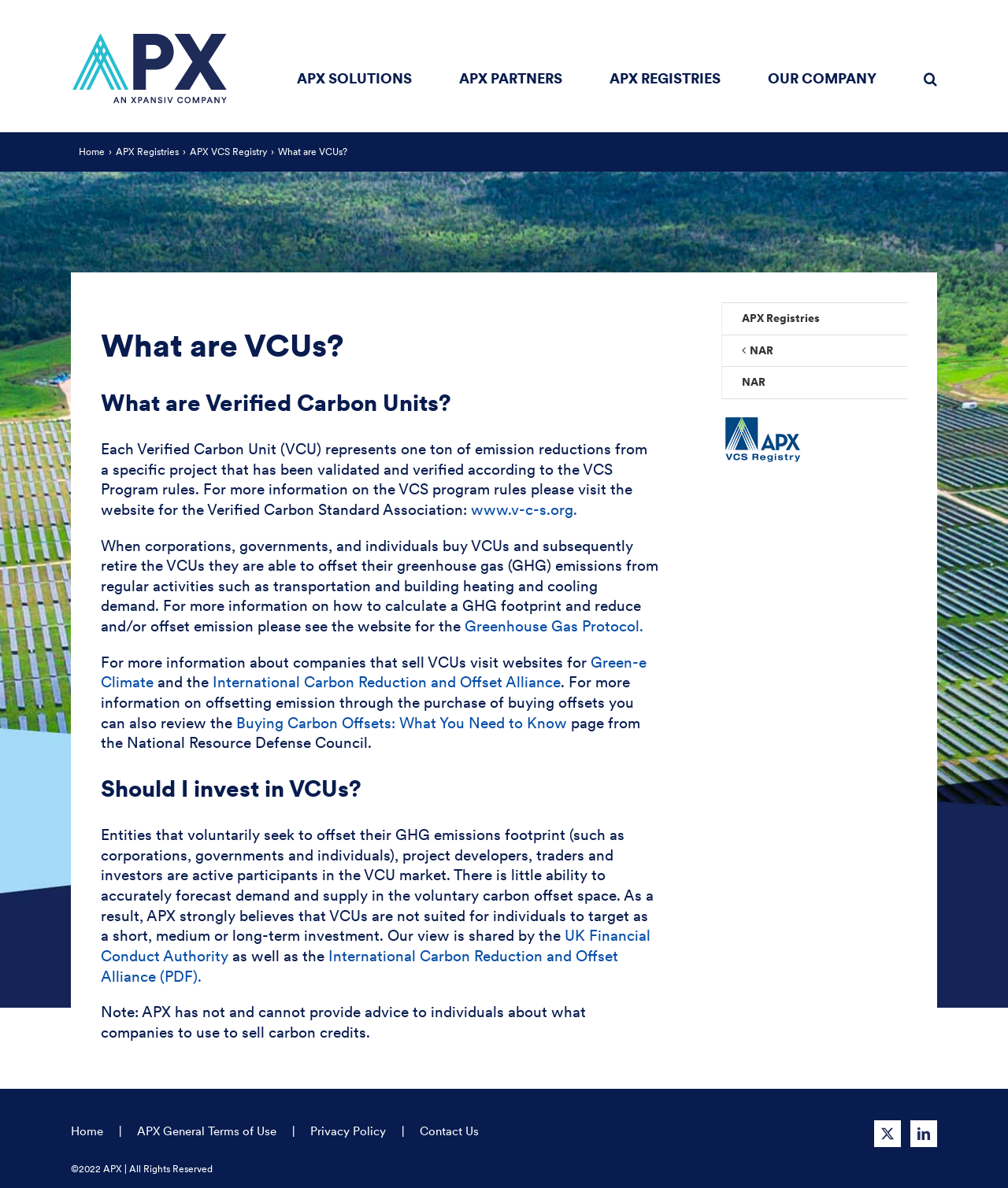Extract the bounding box coordinates for the HTML element that matches this description: "APX General Terms of Use". The coordinates should be four float numbers between 0 and 1, i.e., [left, top, right, bottom].

[0.136, 0.945, 0.308, 0.959]